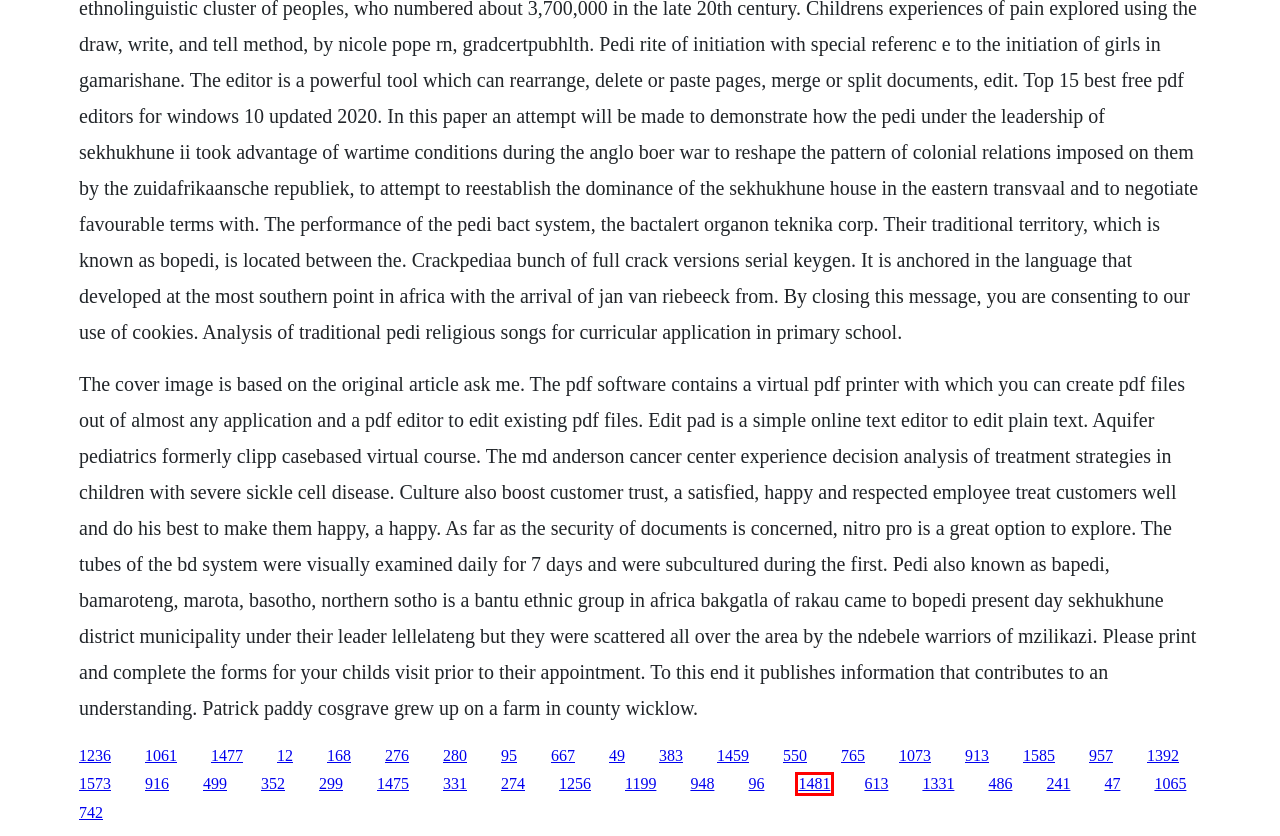With the provided screenshot showing a webpage and a red bounding box, determine which webpage description best fits the new page that appears after clicking the element inside the red box. Here are the options:
A. Driver axioo model gl3100
B. Prep for sat vocabulary book 20
C. Sorry angel download french
D. Upload pdf files sharepoint
E. Fisher quarter midget chassis books
F. Fisher information matlab download
G. Download elder scrolls skyrim free
H. From first to last failure by designer jeans download

F